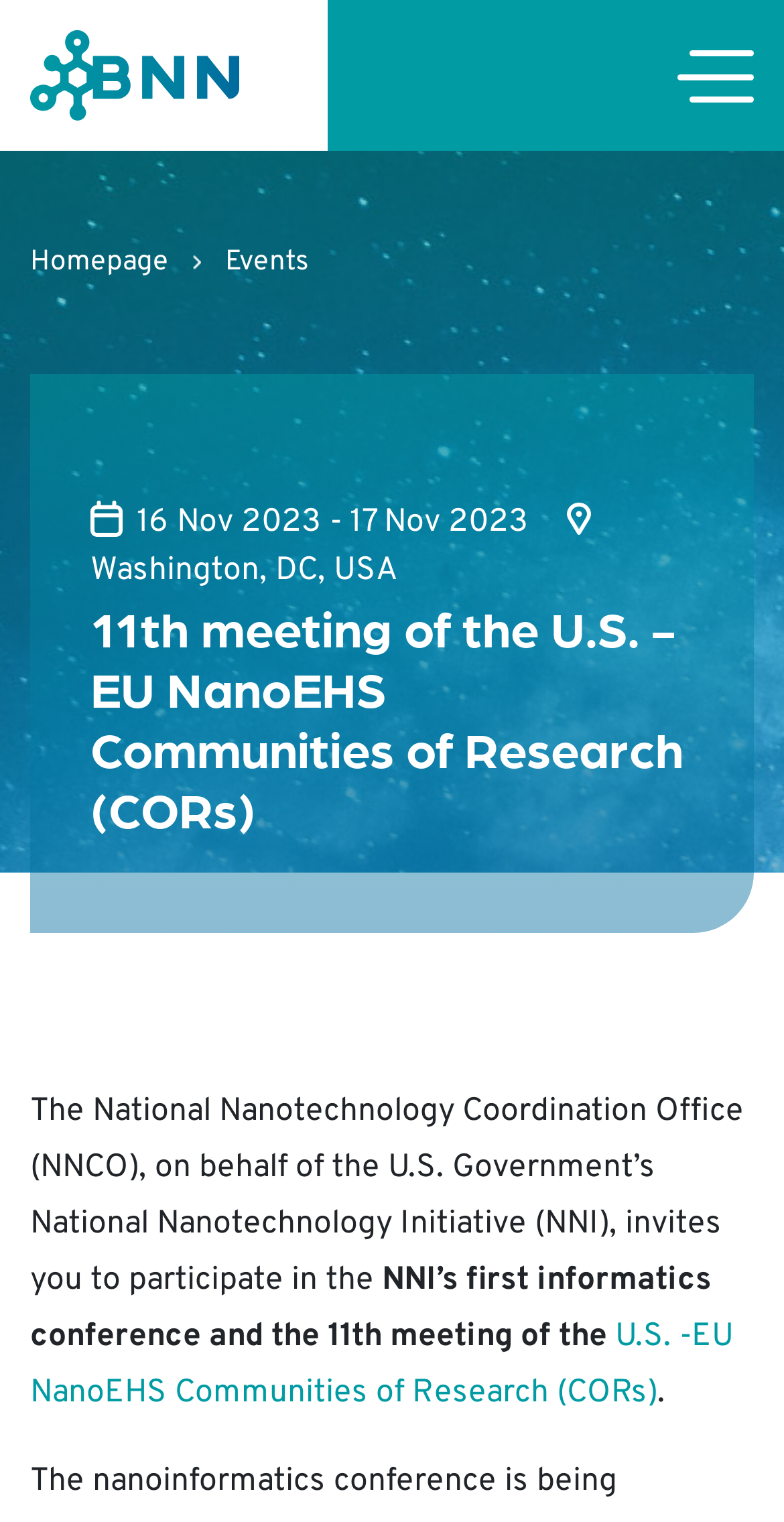Please find and give the text of the main heading on the webpage.

11th meeting of the U.S. -EU NanoEHS Communities of Research (CORs)